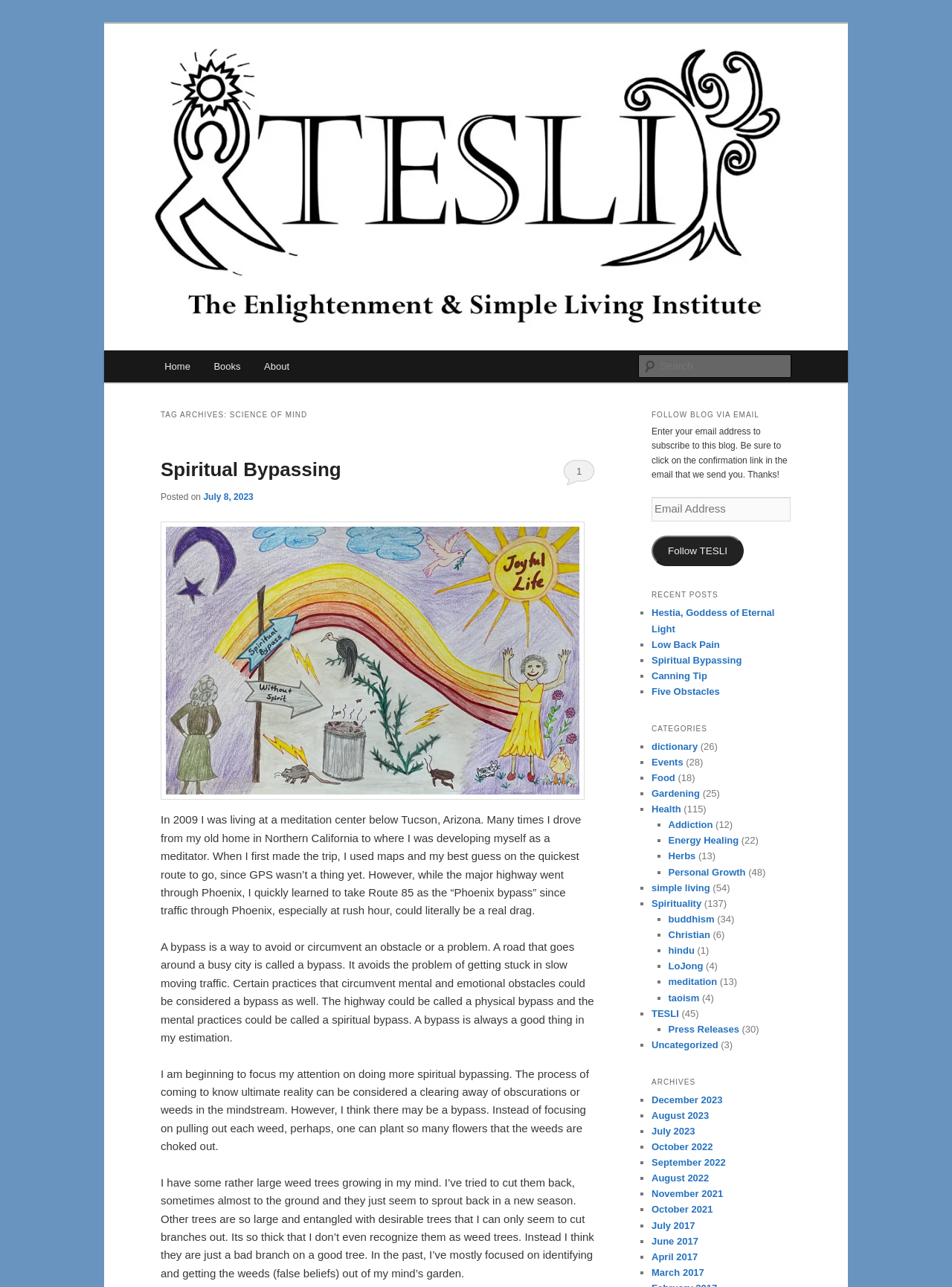Given the element description "parent_node: Search name="s" placeholder="Search"" in the screenshot, predict the bounding box coordinates of that UI element.

[0.671, 0.275, 0.831, 0.294]